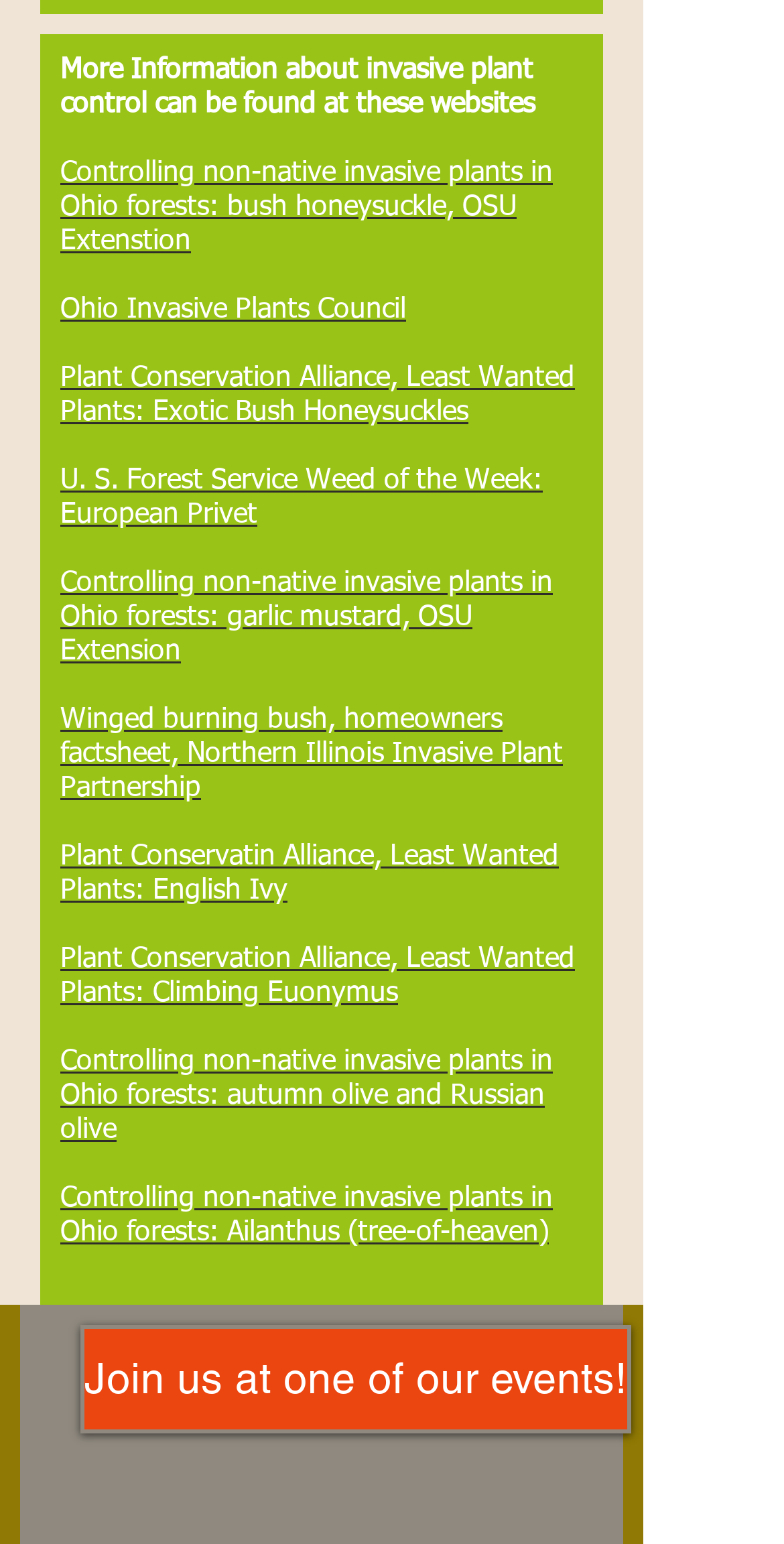From the webpage screenshot, identify the region described by aria-label="facebook". Provide the bounding box coordinates as (top-left x, top-left y, bottom-right x, bottom-right y), with each value being a floating point number between 0 and 1.

[0.064, 0.941, 0.154, 0.987]